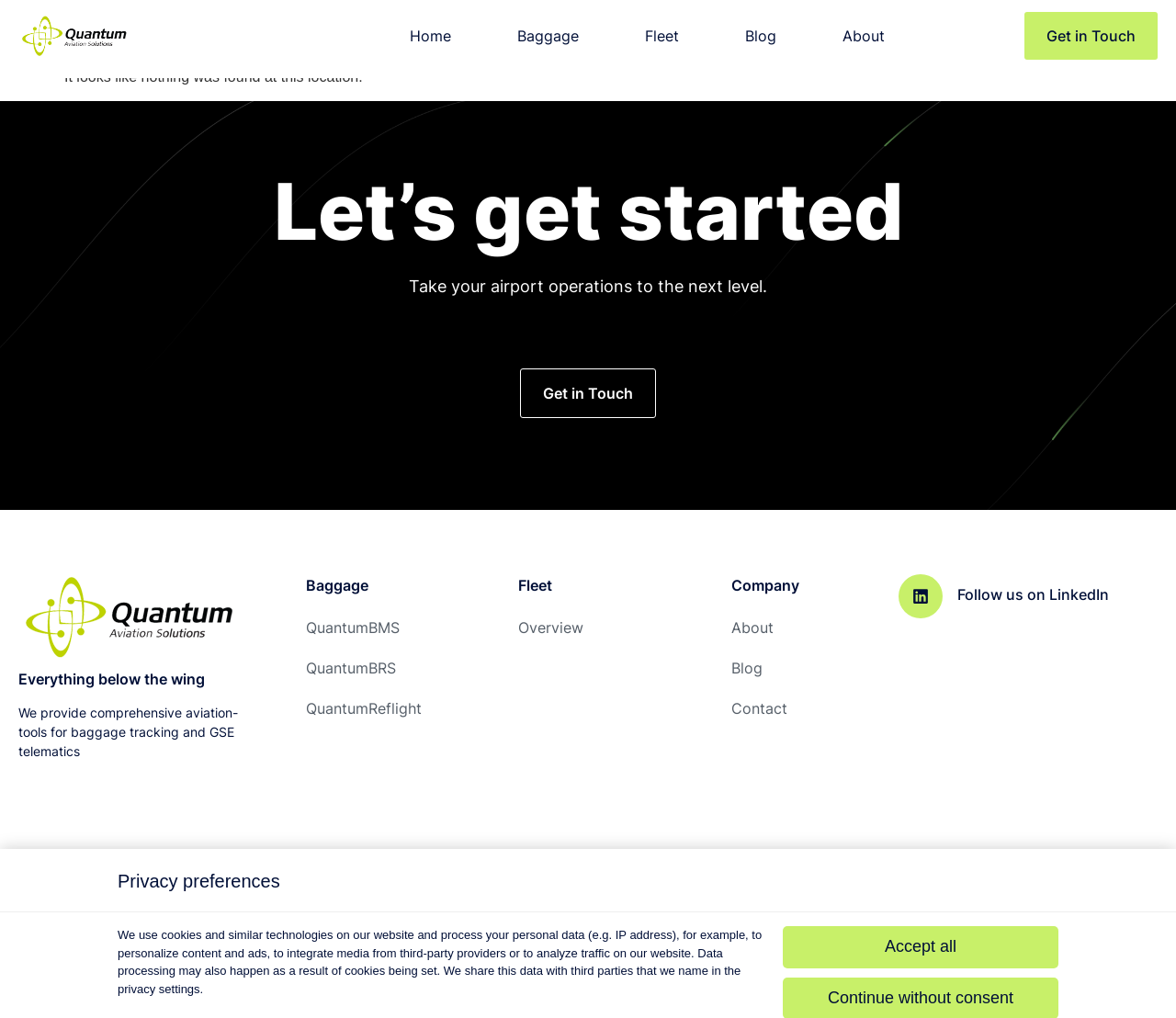Please analyze the image and provide a thorough answer to the question:
What is the purpose of the 'Accept all' button?

I found the 'Accept all' button near the text 'We use cookies and similar technologies on our website and process your personal data...'. This suggests that the button is used to accept cookies and similar technologies.